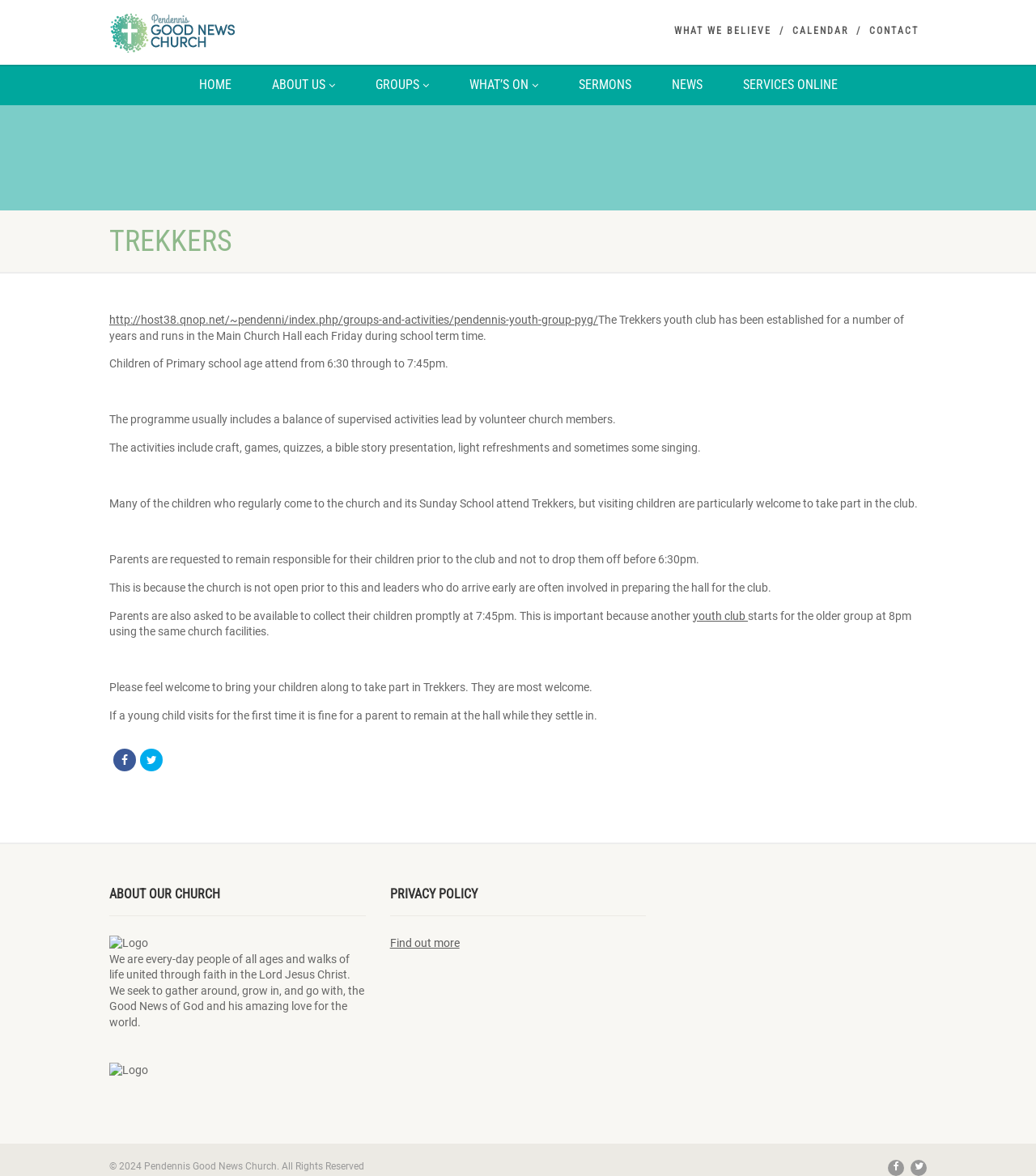What is the purpose of the Trekkers club?
Please respond to the question with a detailed and informative answer.

The text states that 'The programme usually includes a balance of supervised activities lead by volunteer church members.'